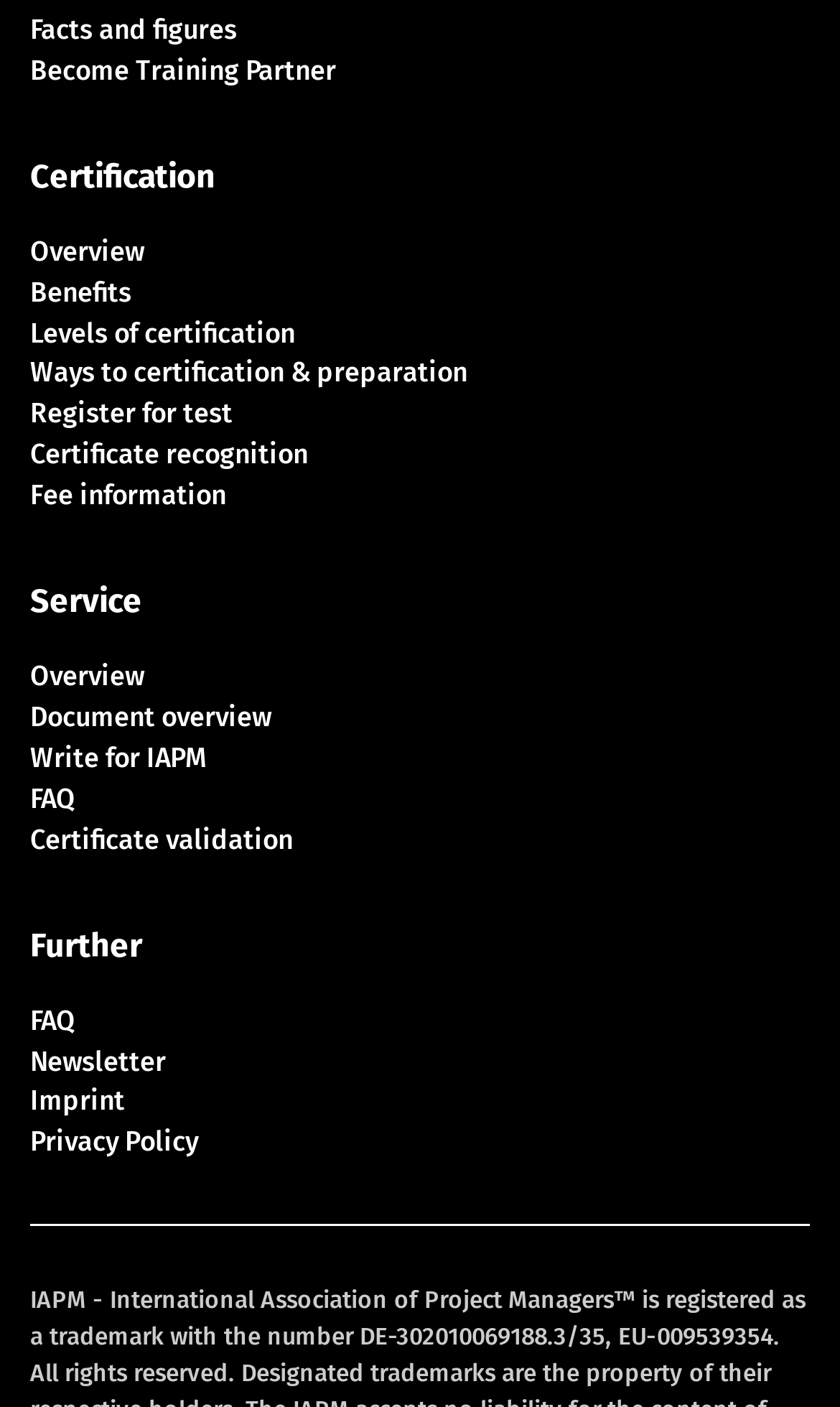Is there a link to certification information? From the image, respond with a single word or brief phrase.

Yes